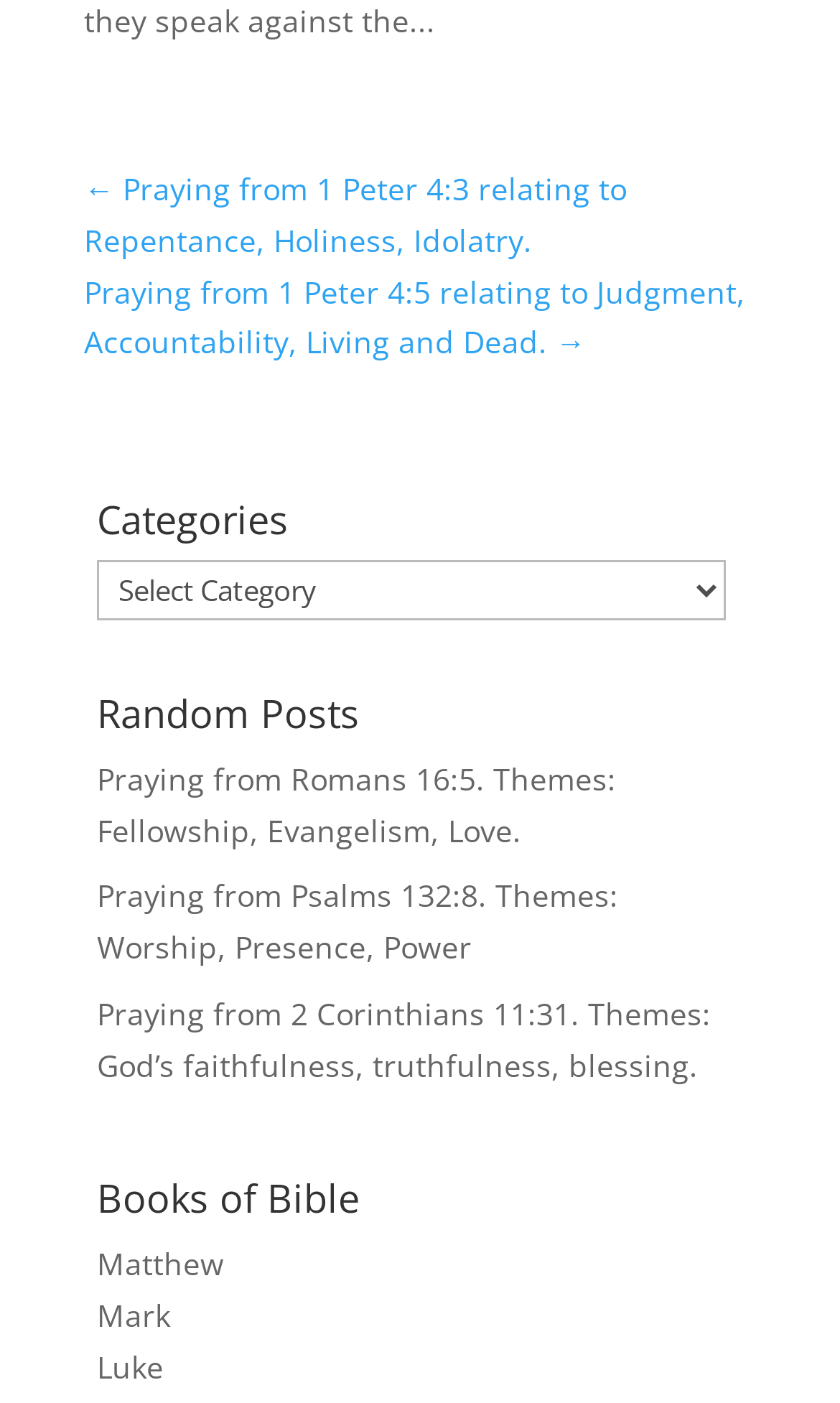Determine the bounding box coordinates of the clickable region to follow the instruction: "read a random post".

[0.115, 0.54, 0.733, 0.606]